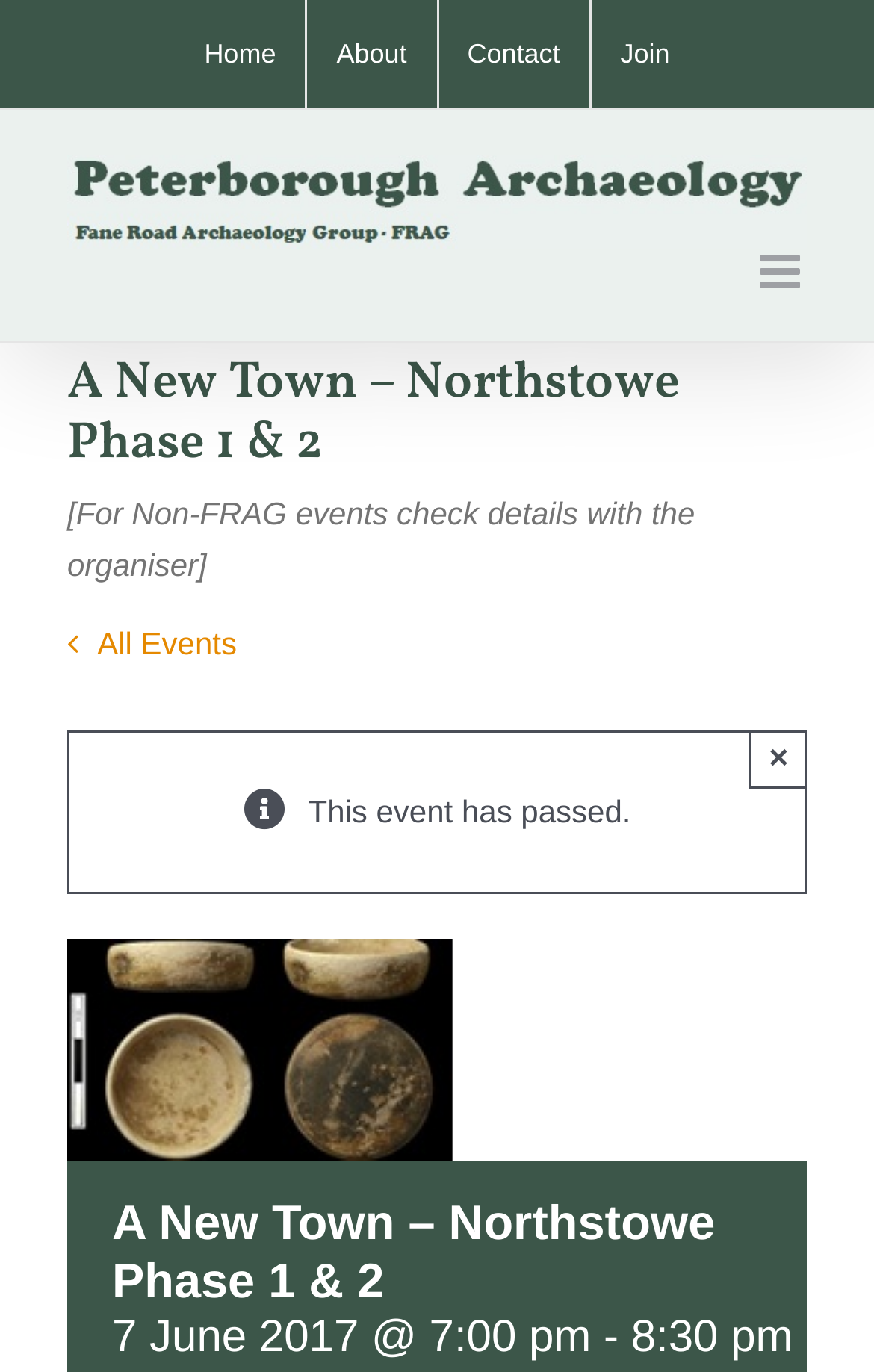Carefully examine the image and provide an in-depth answer to the question: What is the event status mentioned on the page?

I found an alert element with the text 'This event has passed.' which indicates that the event status is 'Passed'.